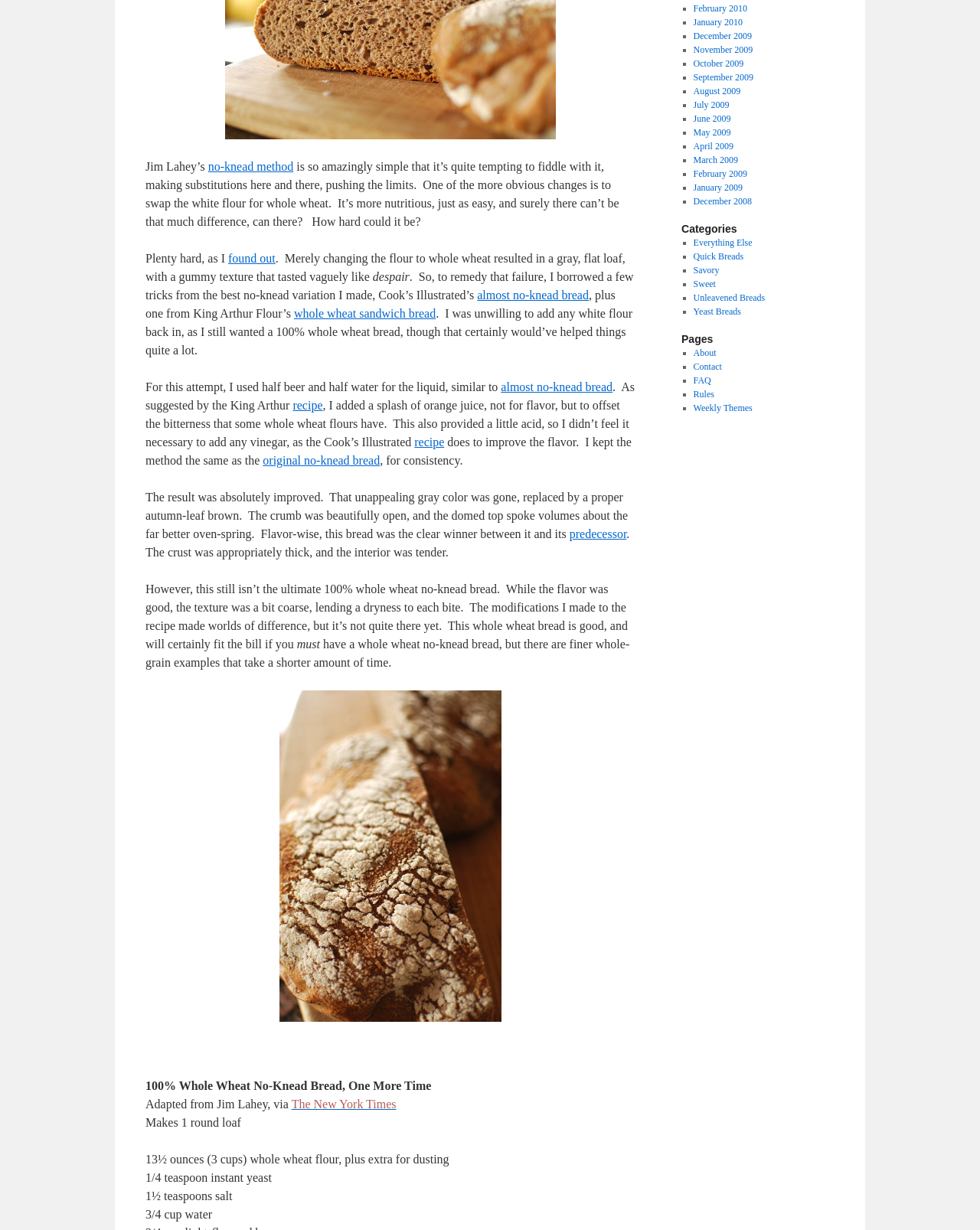Predict the bounding box coordinates for the UI element described as: "whole wheat sandwich bread". The coordinates should be four float numbers between 0 and 1, presented as [left, top, right, bottom].

[0.3, 0.249, 0.445, 0.26]